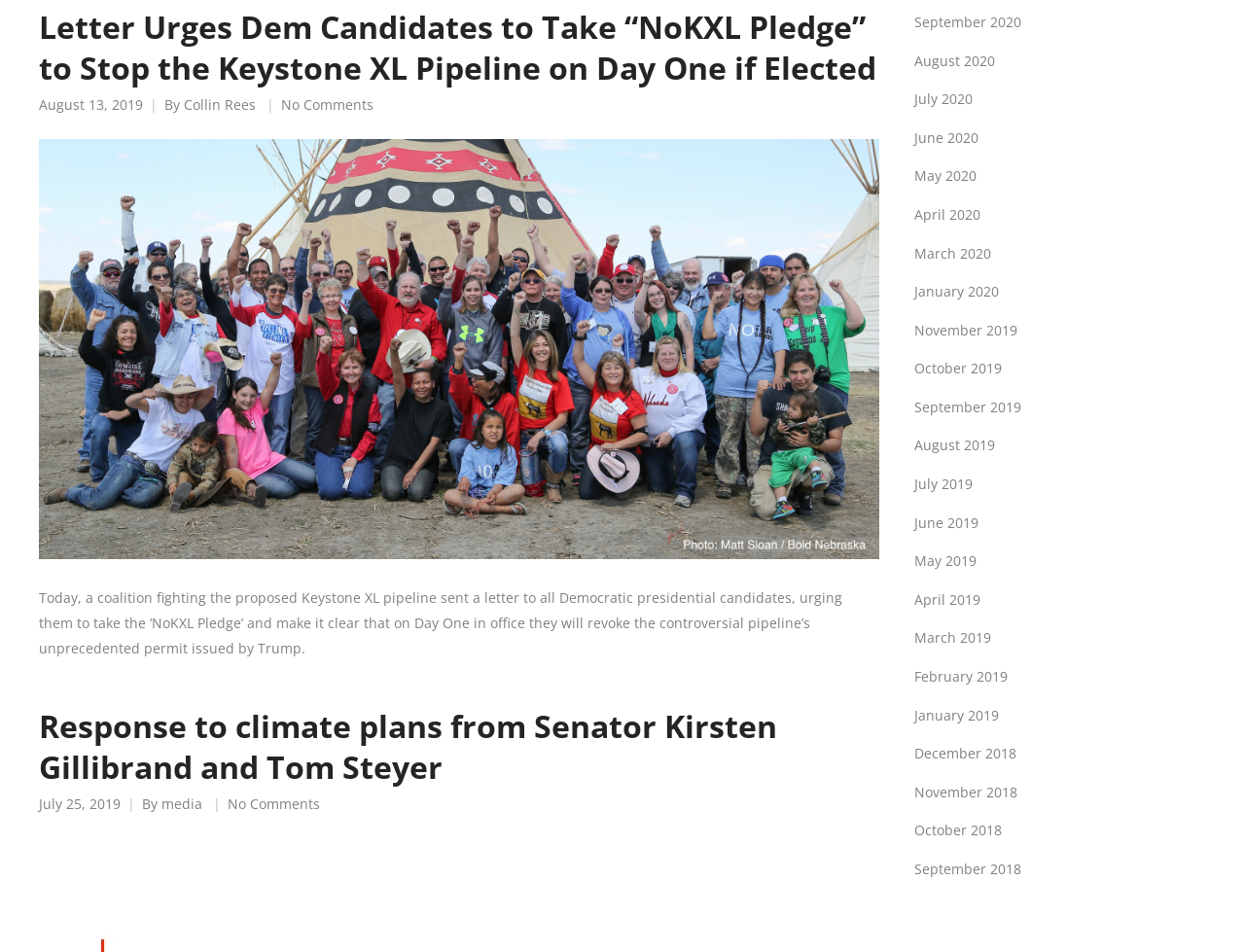Please answer the following question using a single word or phrase: 
Who is the author of the first article?

Collin Rees